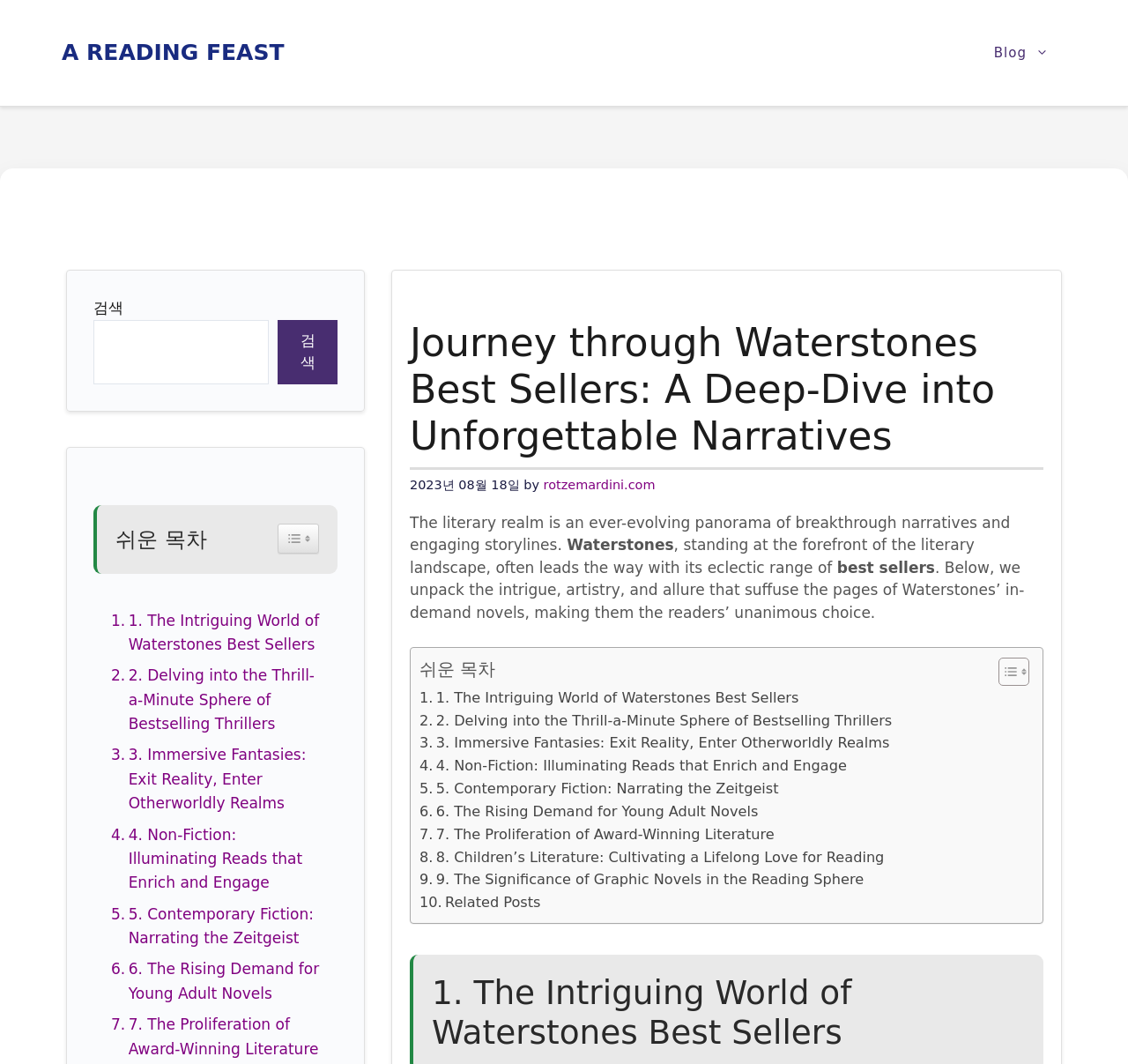Your task is to extract the text of the main heading from the webpage.

Journey through Waterstones Best Sellers: A Deep-Dive into Unforgettable Narratives